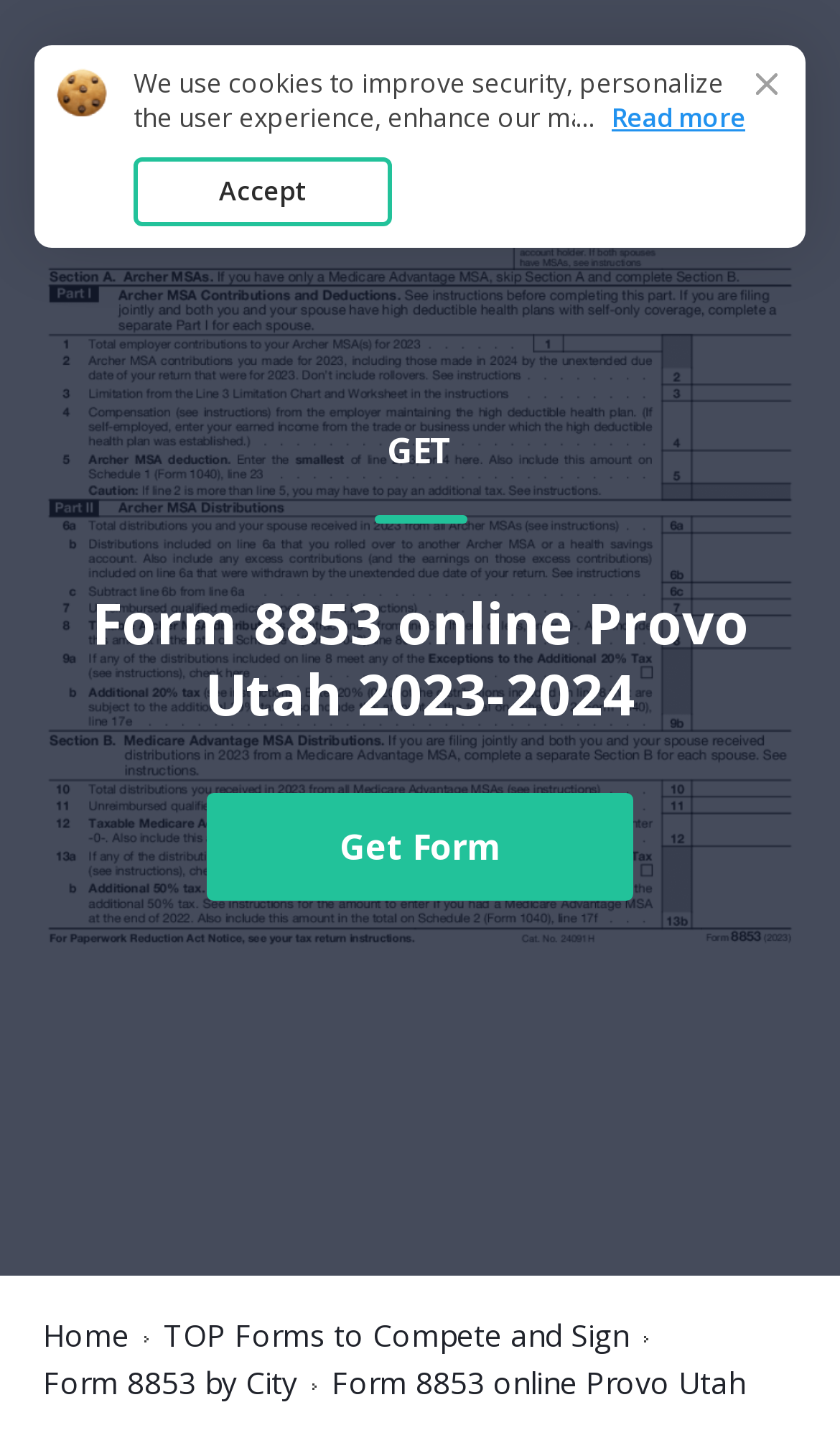Using the description "Form 8853 by City", predict the bounding box of the relevant HTML element.

[0.051, 0.95, 0.354, 0.974]